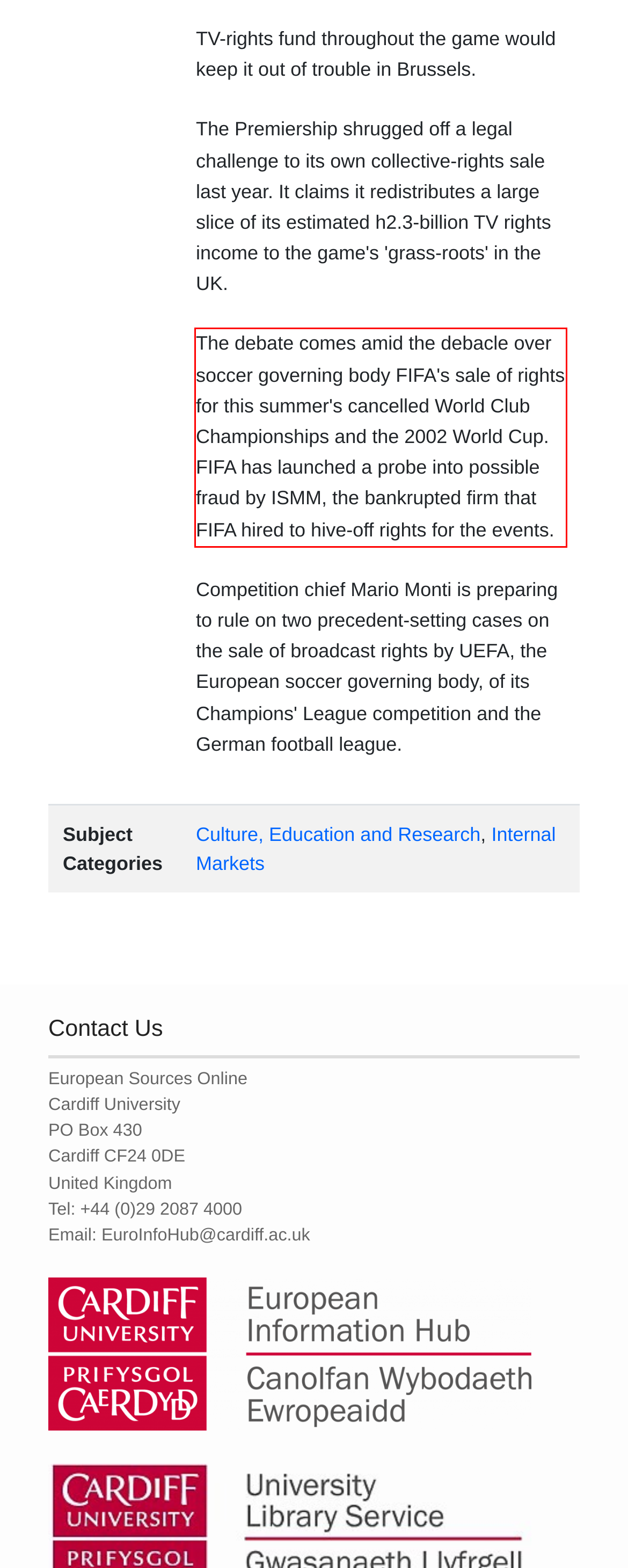Examine the webpage screenshot and use OCR to obtain the text inside the red bounding box.

The debate comes amid the debacle over soccer governing body FIFA's sale of rights for this summer's cancelled World Club Championships and the 2002 World Cup. FIFA has launched a probe into possible fraud by ISMM, the bankrupted firm that FIFA hired to hive-off rights for the events.